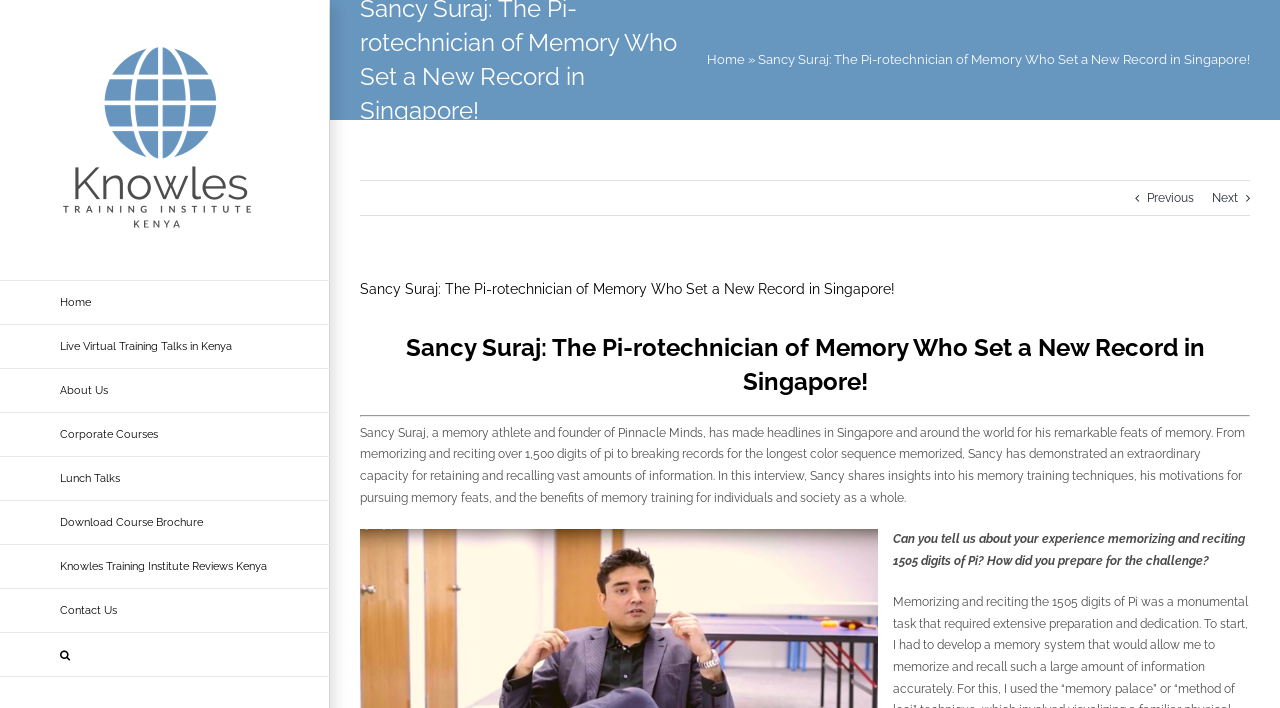Please identify the bounding box coordinates of the element I need to click to follow this instruction: "Click the 'Home' link".

[0.0, 0.395, 0.258, 0.459]